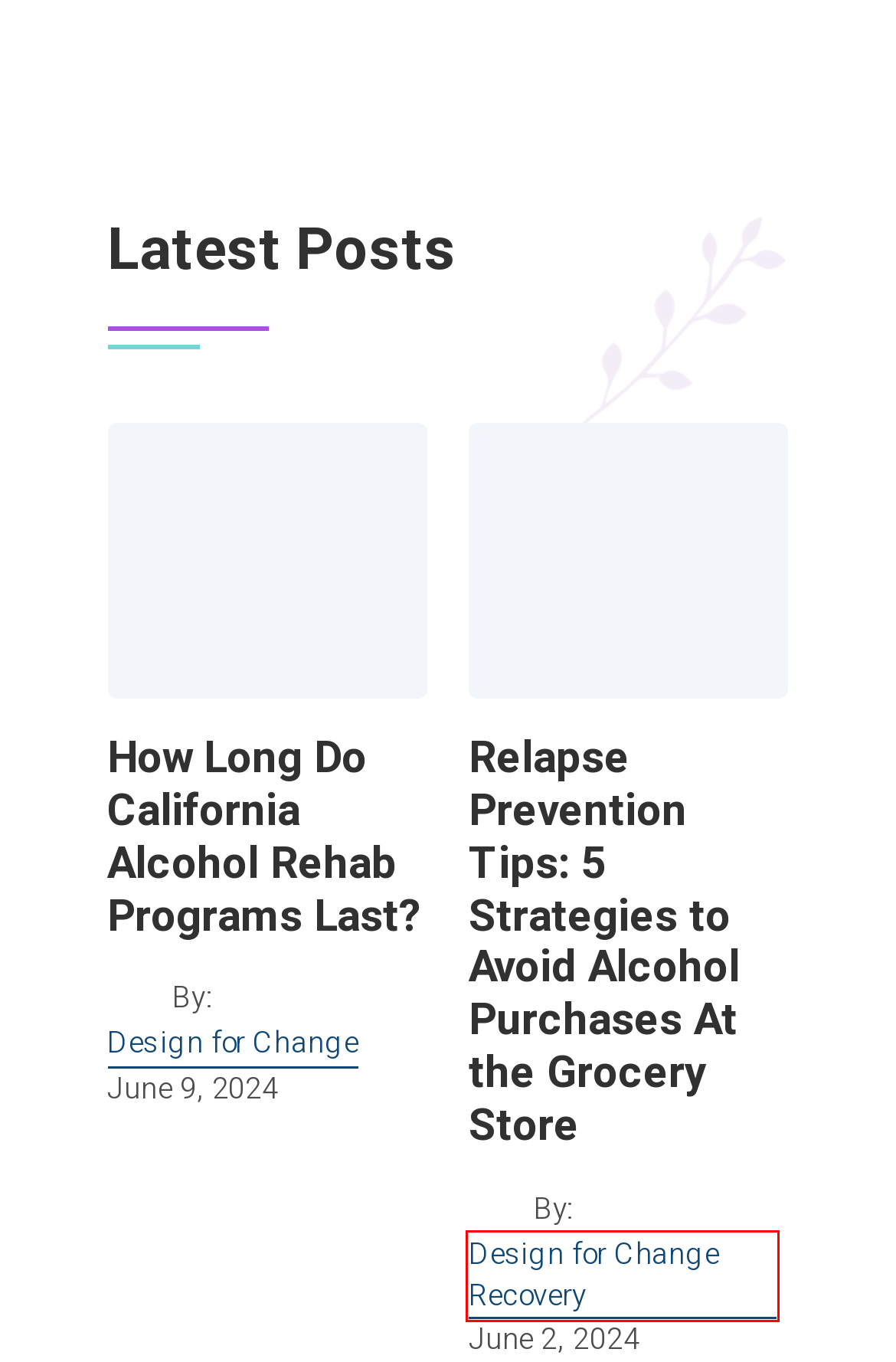Analyze the given webpage screenshot and identify the UI element within the red bounding box. Select the webpage description that best matches what you expect the new webpage to look like after clicking the element. Here are the candidates:
A. Admissions Process - Design for Change
B. Differences in Sober Living Homes, Rehabs, & Halfway Houses
C. Design for Change - Design for Change
D. Design for Change Recovery - Design for Change
E. Alcohol Rehab Program: How Long Does Treatment Last?
F. Strategies to Avoid Opiate Withdrawal: Implications for HCV and HIV Risks - PMC
G. Heroin Addiction: Combining Heroin with Other Substances
H. 5 Relapse Prevention Tips That Work | Design for Change

D